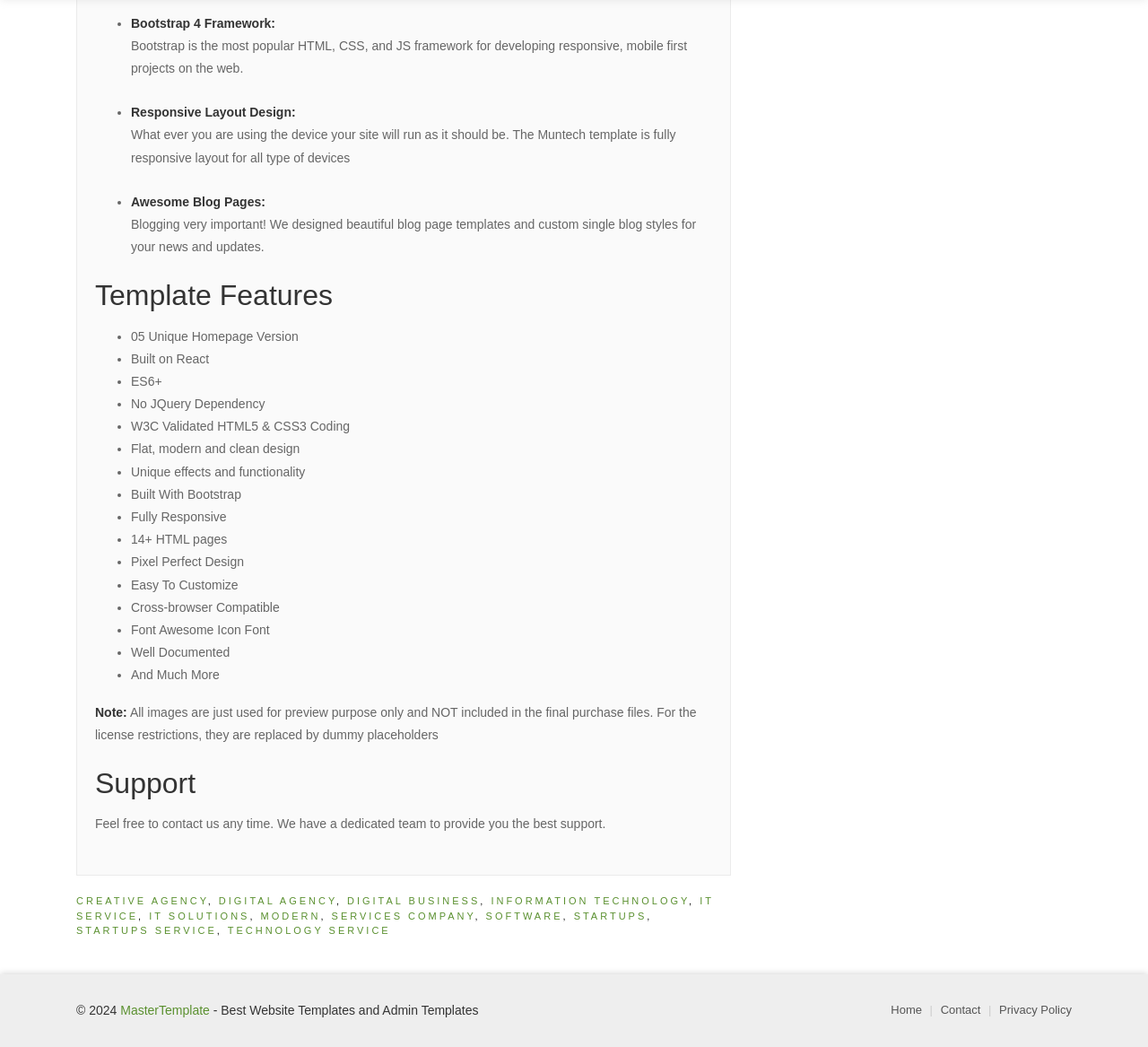Determine the bounding box coordinates of the clickable region to execute the instruction: "View 'Template Features'". The coordinates should be four float numbers between 0 and 1, denoted as [left, top, right, bottom].

[0.083, 0.268, 0.62, 0.298]